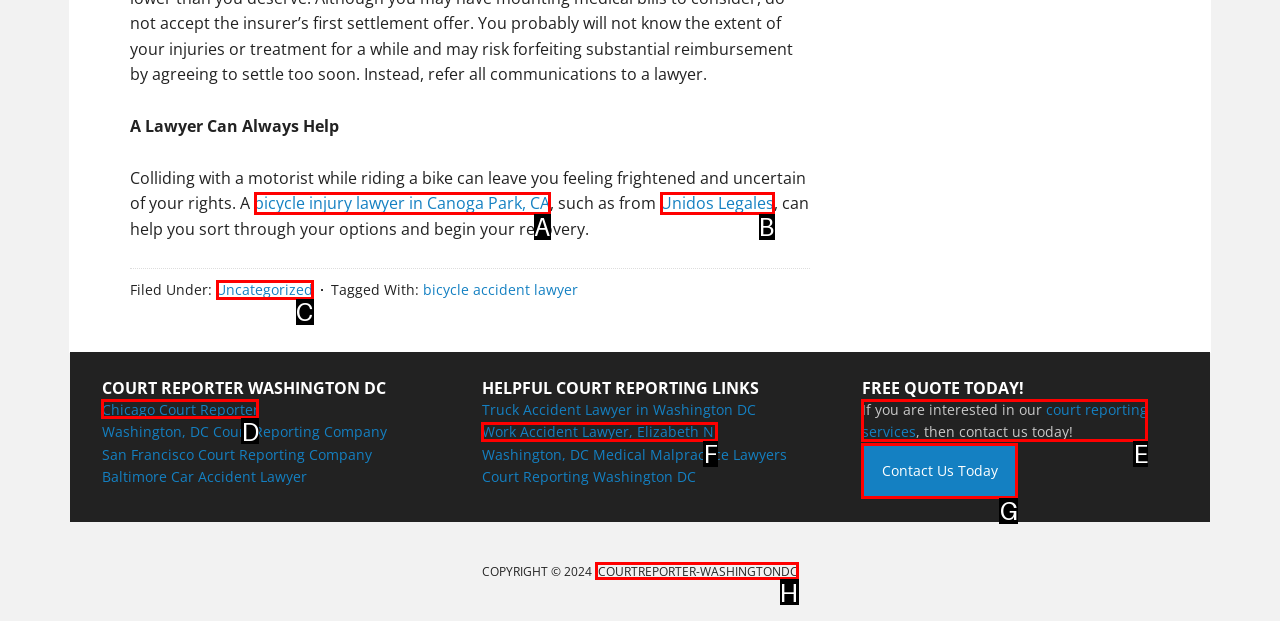Decide which UI element to click to accomplish the task: Get a free quote today
Respond with the corresponding option letter.

G